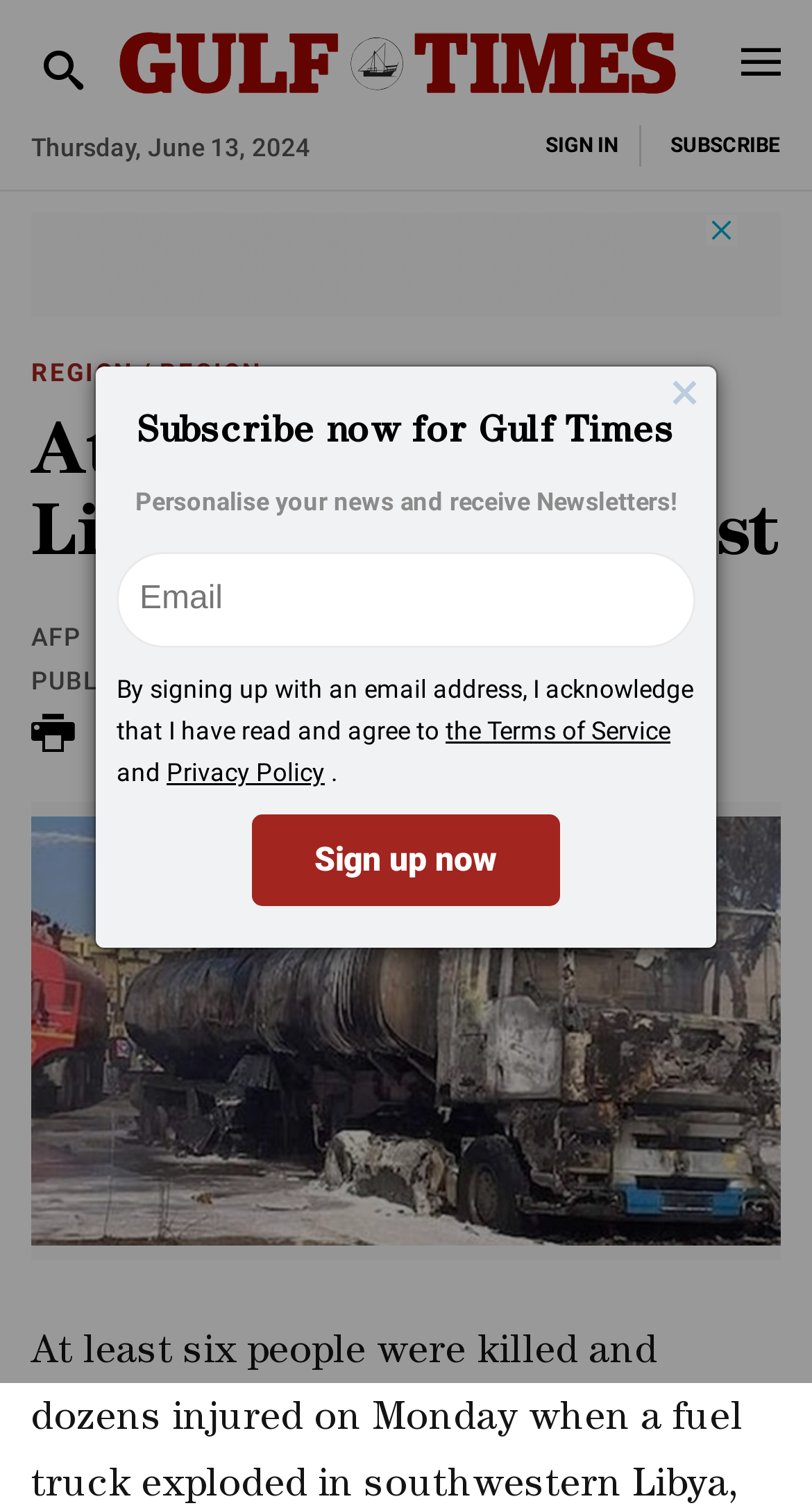Highlight the bounding box coordinates of the element you need to click to perform the following instruction: "enter email."

[0.144, 0.366, 0.856, 0.43]